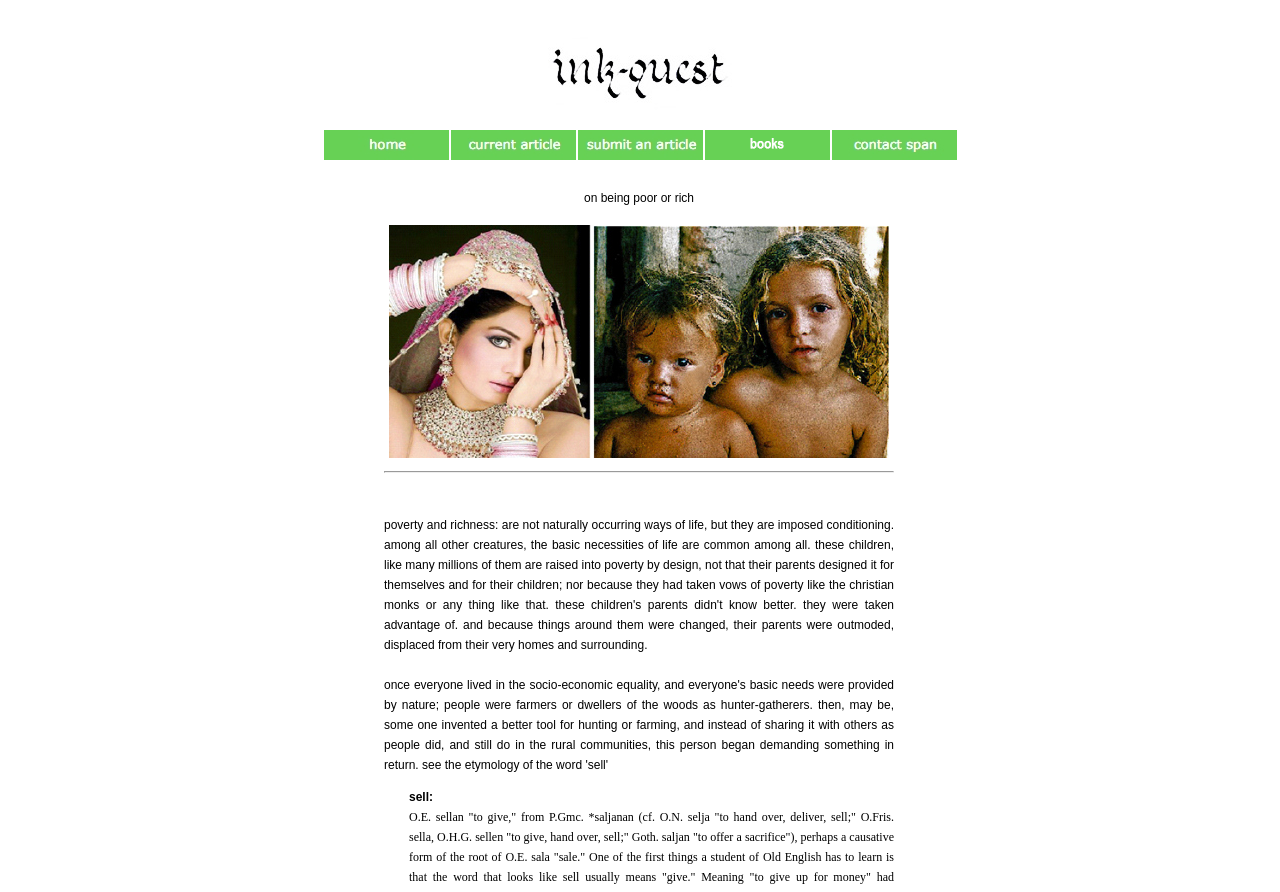Generate a comprehensive description of the contents of the webpage.

The webpage appears to be a blog or article page with a title "Letter to Barack Obama". At the top, there is a table with three rows, each containing a single cell. The first row has an empty cell, the second row has an image, and the third row has a table with six cells containing navigation links: "home", "current article", "submit an article", "books", and "contact span". Each link has a corresponding image.

Below the navigation table, there is a large block of text with the title "On being poor or rich, the sense of being". This text block takes up most of the page's content area. There is a horizontal separator line below the title, and then a single line of text that reads "sell:".

The layout of the page is organized, with clear sections for navigation and content. The use of images and tables helps to create a visually appealing structure.